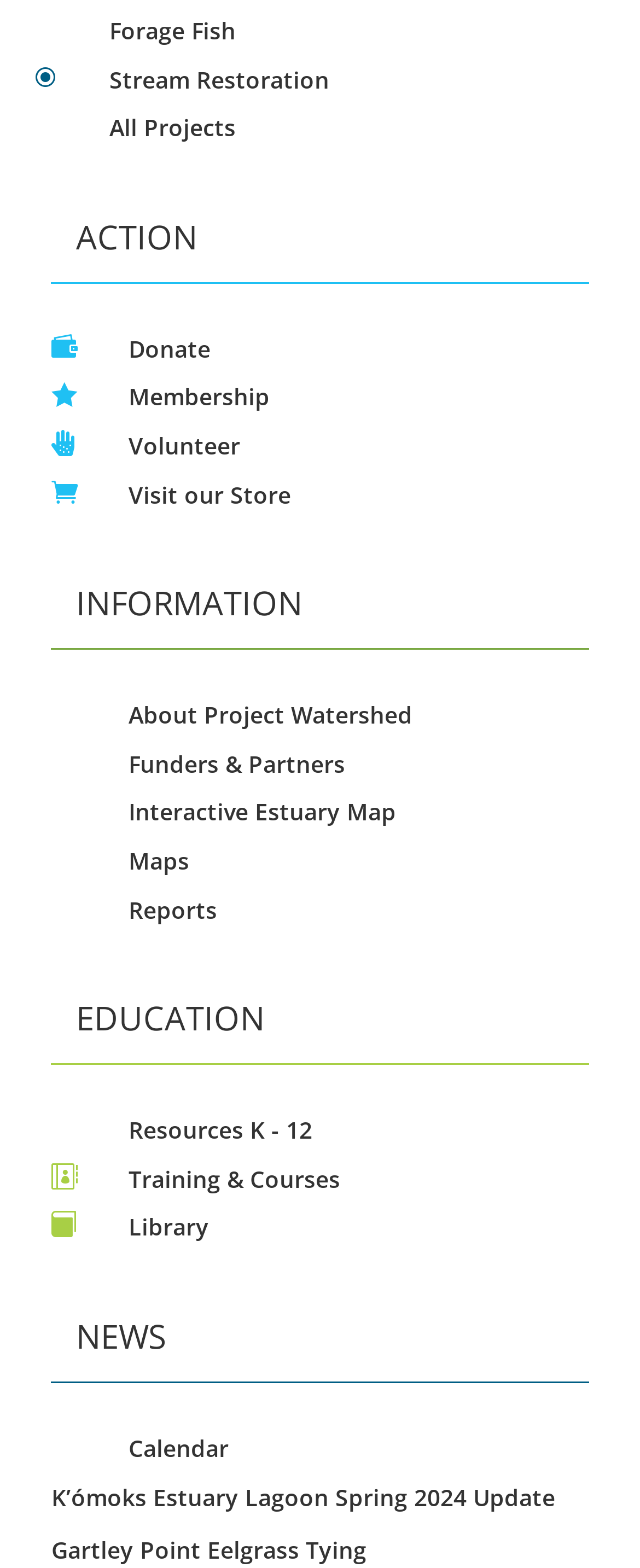Determine the bounding box for the HTML element described here: "". The coordinates should be given as [left, top, right, bottom] with each number being a float between 0 and 1.

[0.08, 0.243, 0.162, 0.26]